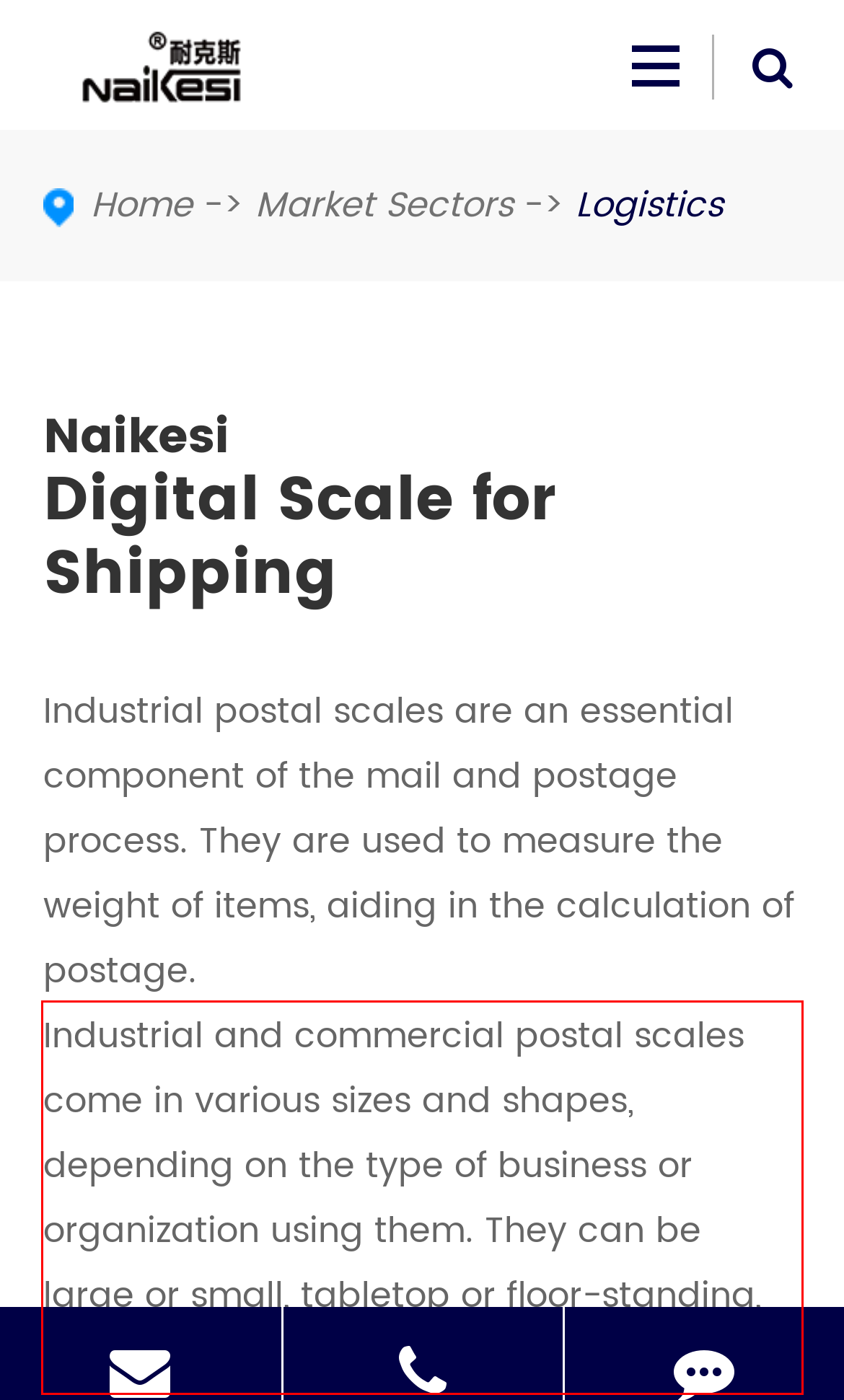From the given screenshot of a webpage, identify the red bounding box and extract the text content within it.

Industrial and commercial postal scales come in various sizes and shapes, depending on the type of business or organization using them. They can be large or small, tabletop or floor-standing, and can be digital or manual.